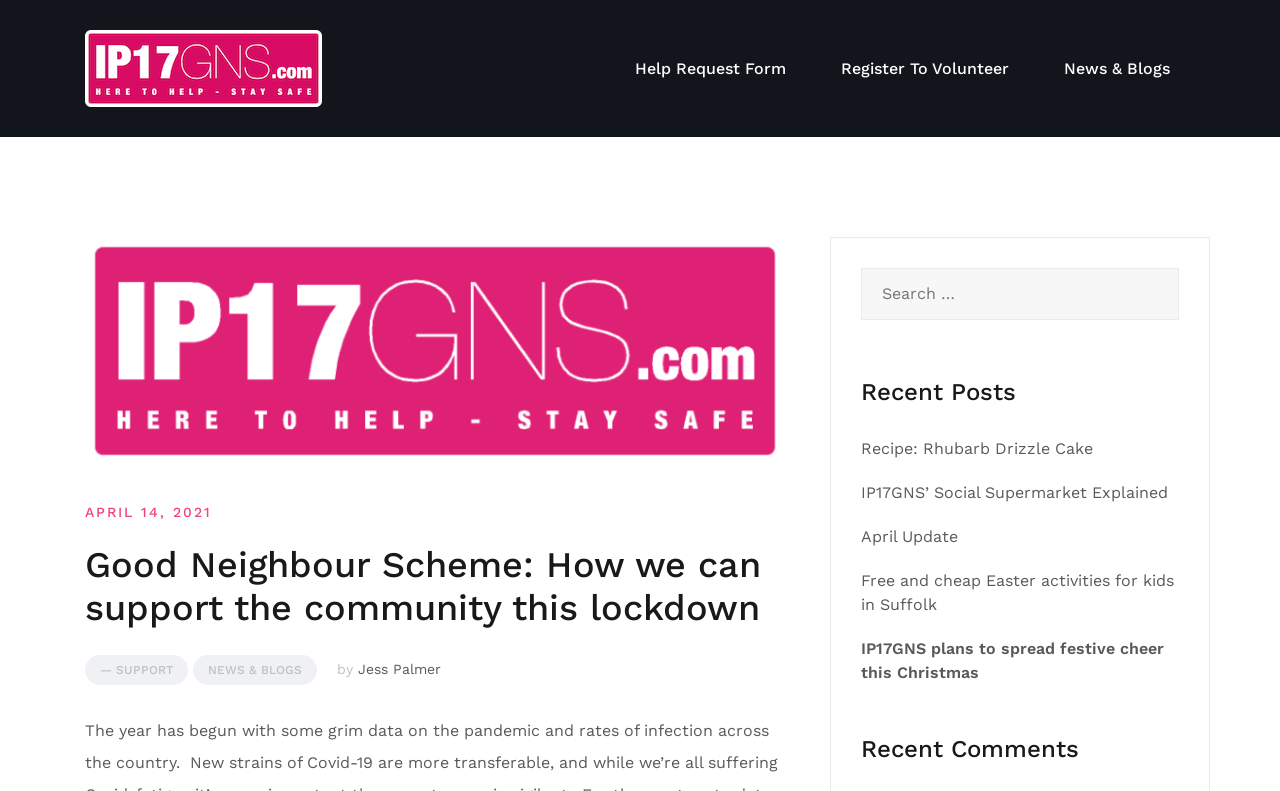Is there a search function on the webpage?
Using the visual information from the image, give a one-word or short-phrase answer.

Yes